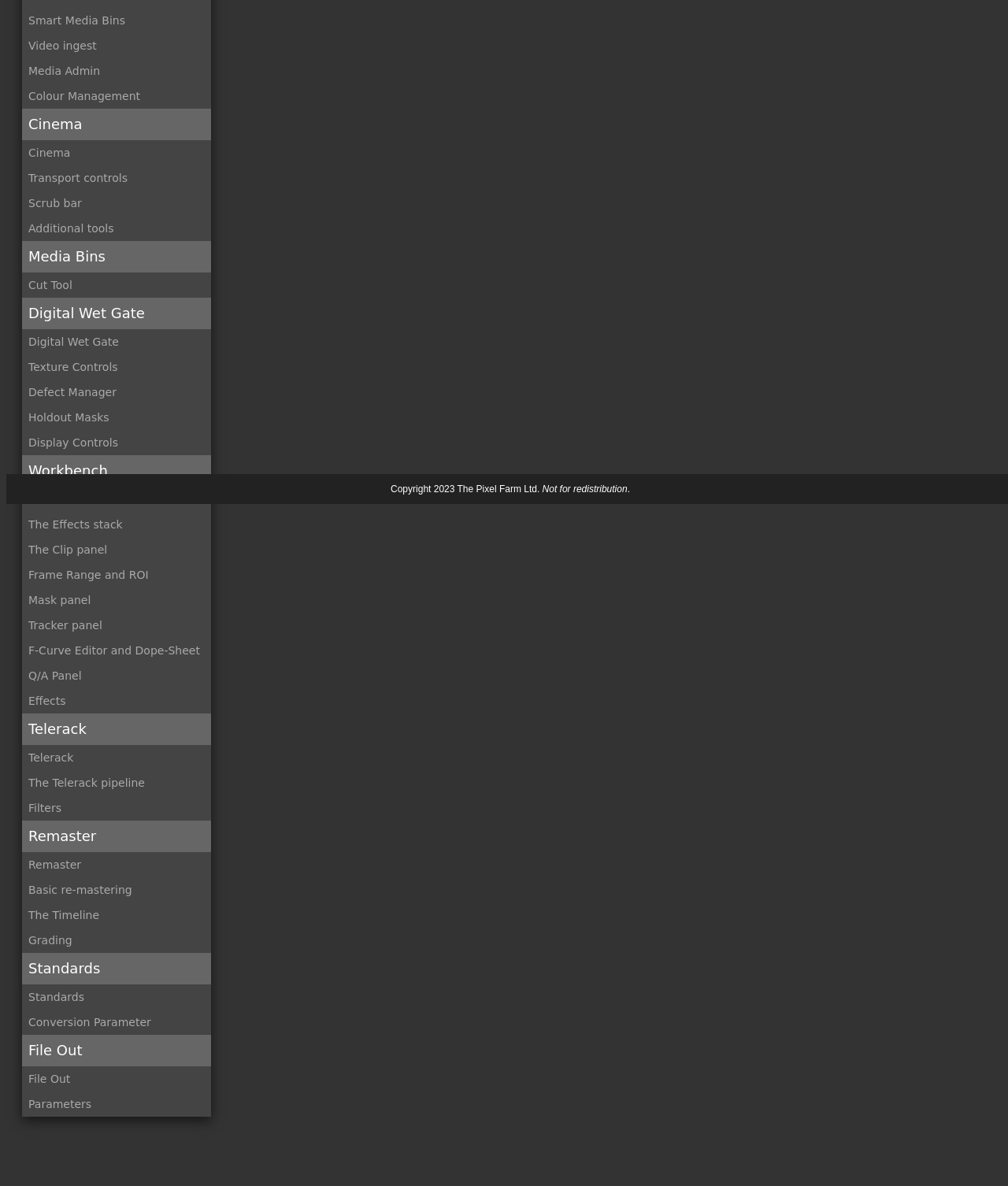Please provide the bounding box coordinates for the UI element as described: "Video ingest". The coordinates must be four floats between 0 and 1, represented as [left, top, right, bottom].

[0.028, 0.033, 0.096, 0.044]